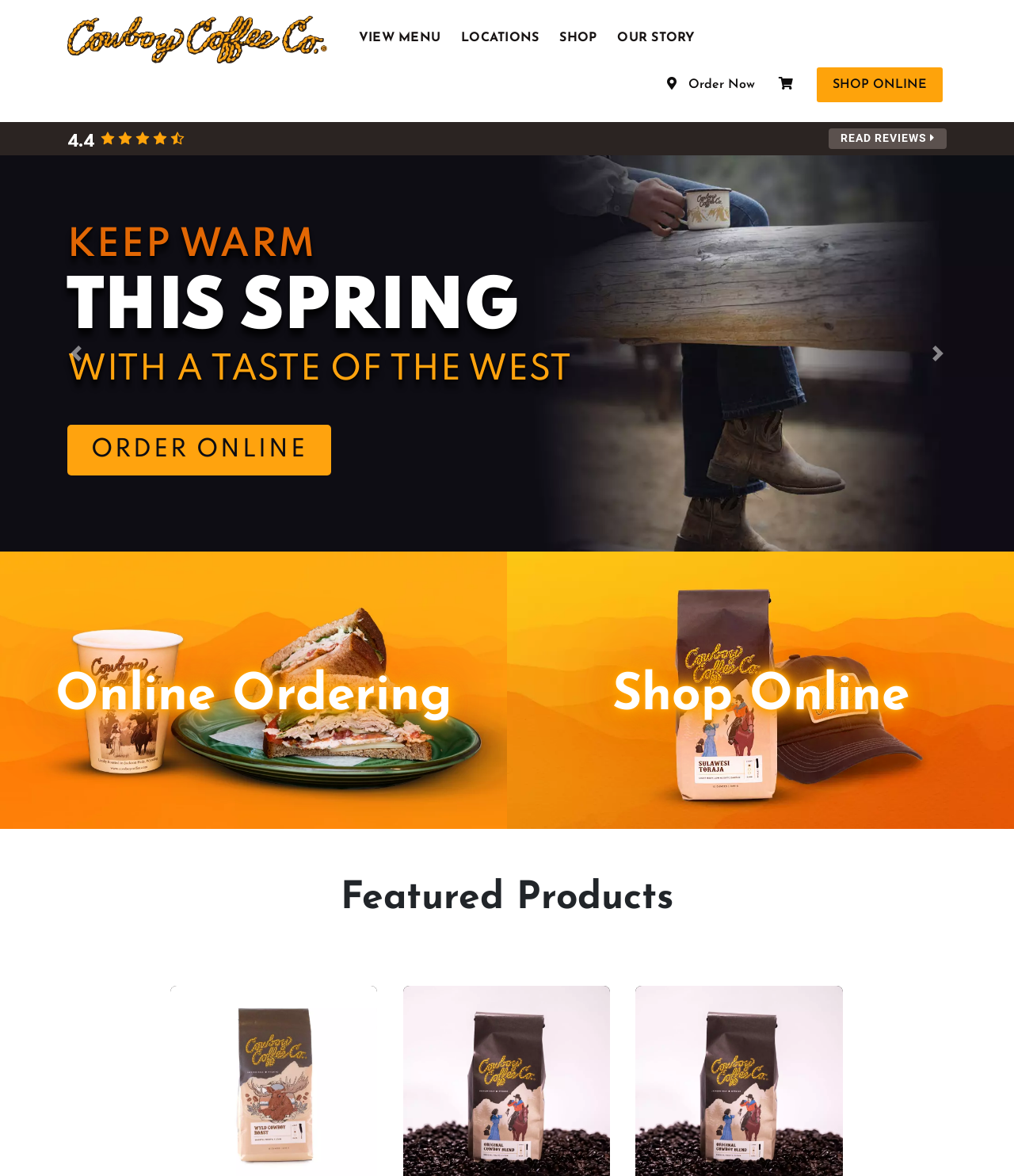What is the purpose of the 'Order Now' button?
Using the information from the image, give a concise answer in one word or a short phrase.

To order coffee online